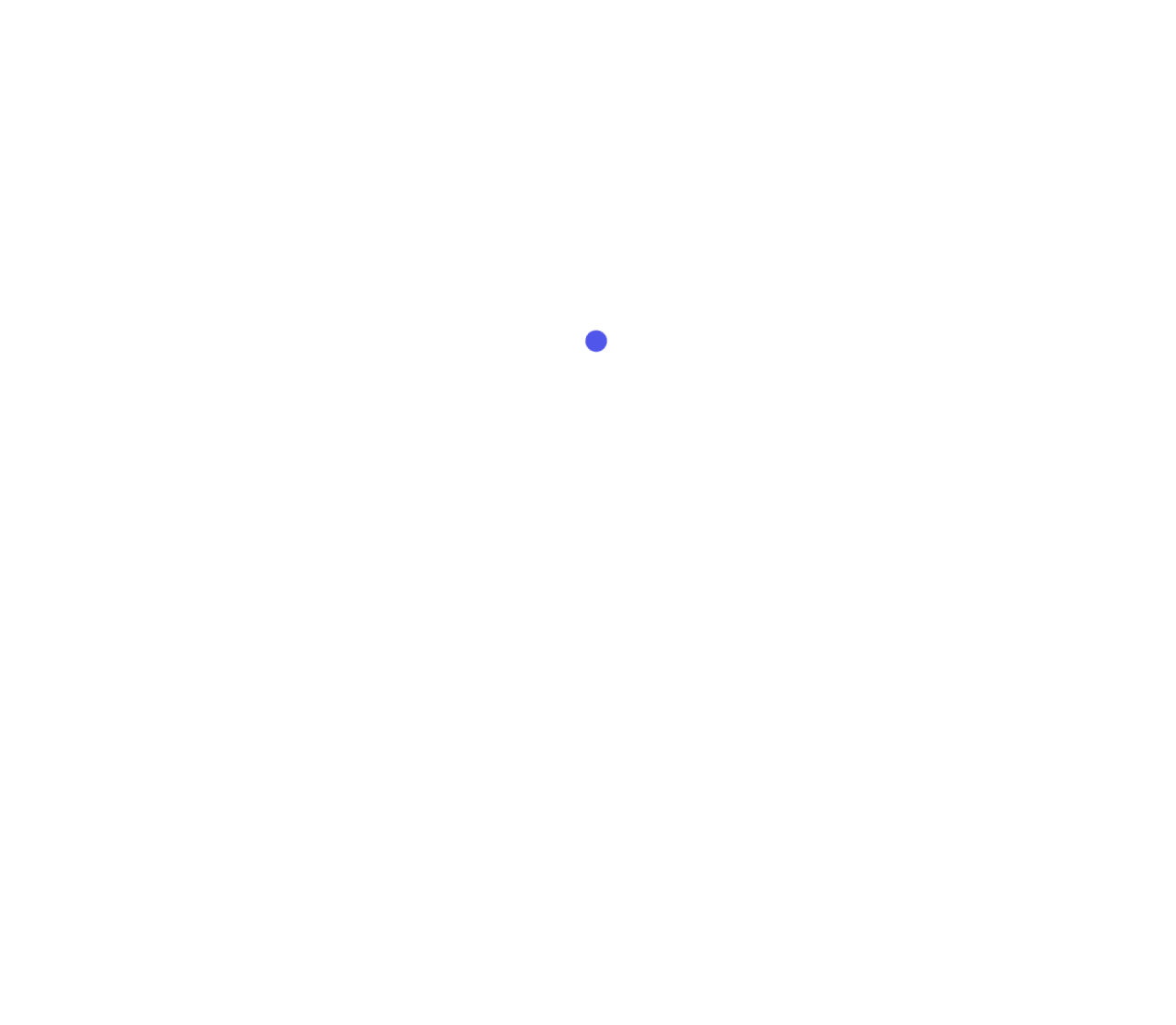Please identify the bounding box coordinates of the clickable element to fulfill the following instruction: "Click on the 'Learn Guitar Repair – Module 3, Making a New Guitar Nut' link". The coordinates should be four float numbers between 0 and 1, i.e., [left, top, right, bottom].

None